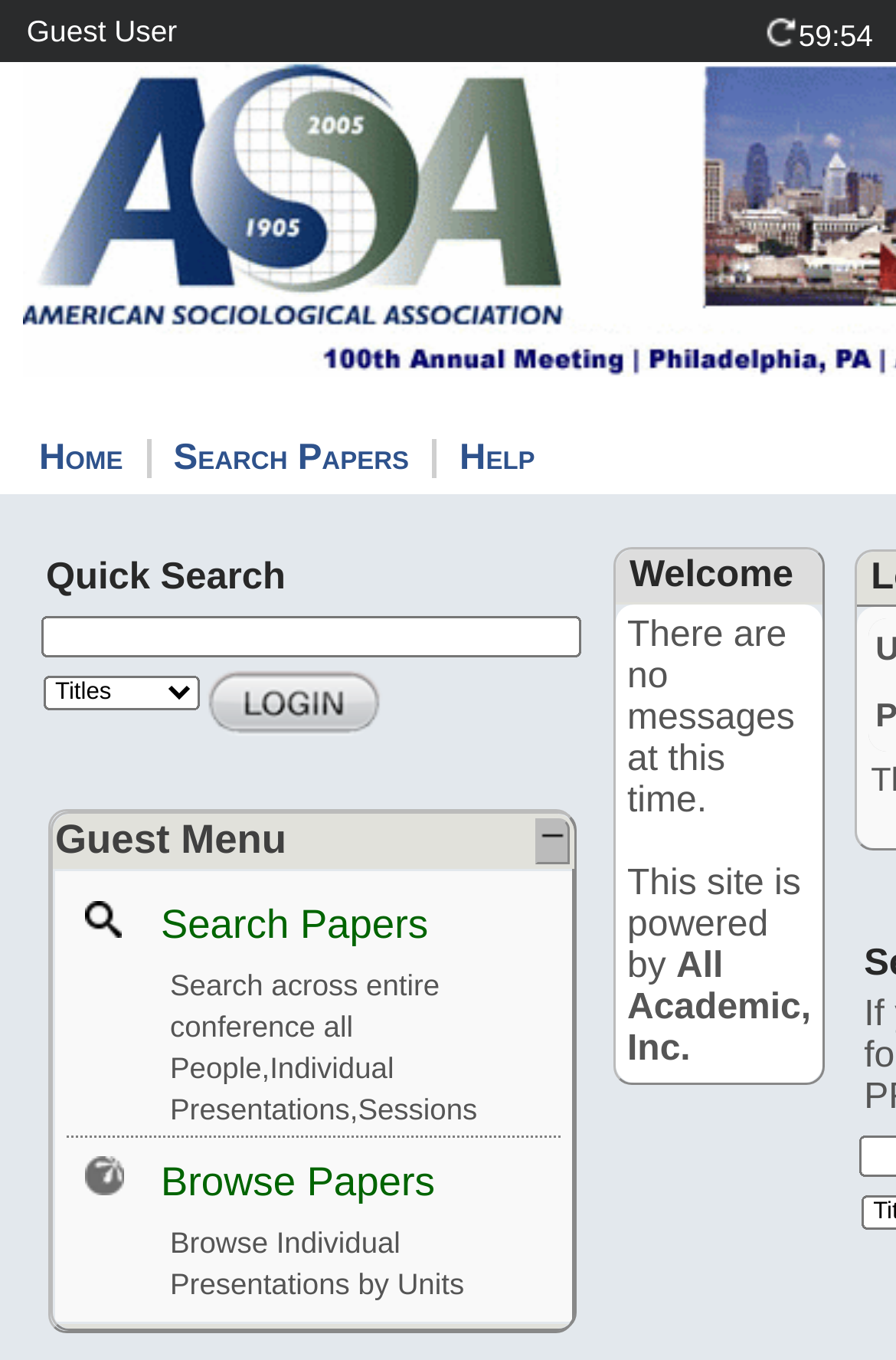What are the main navigation options?
Refer to the screenshot and answer in one word or phrase.

Home, Search Papers, Help